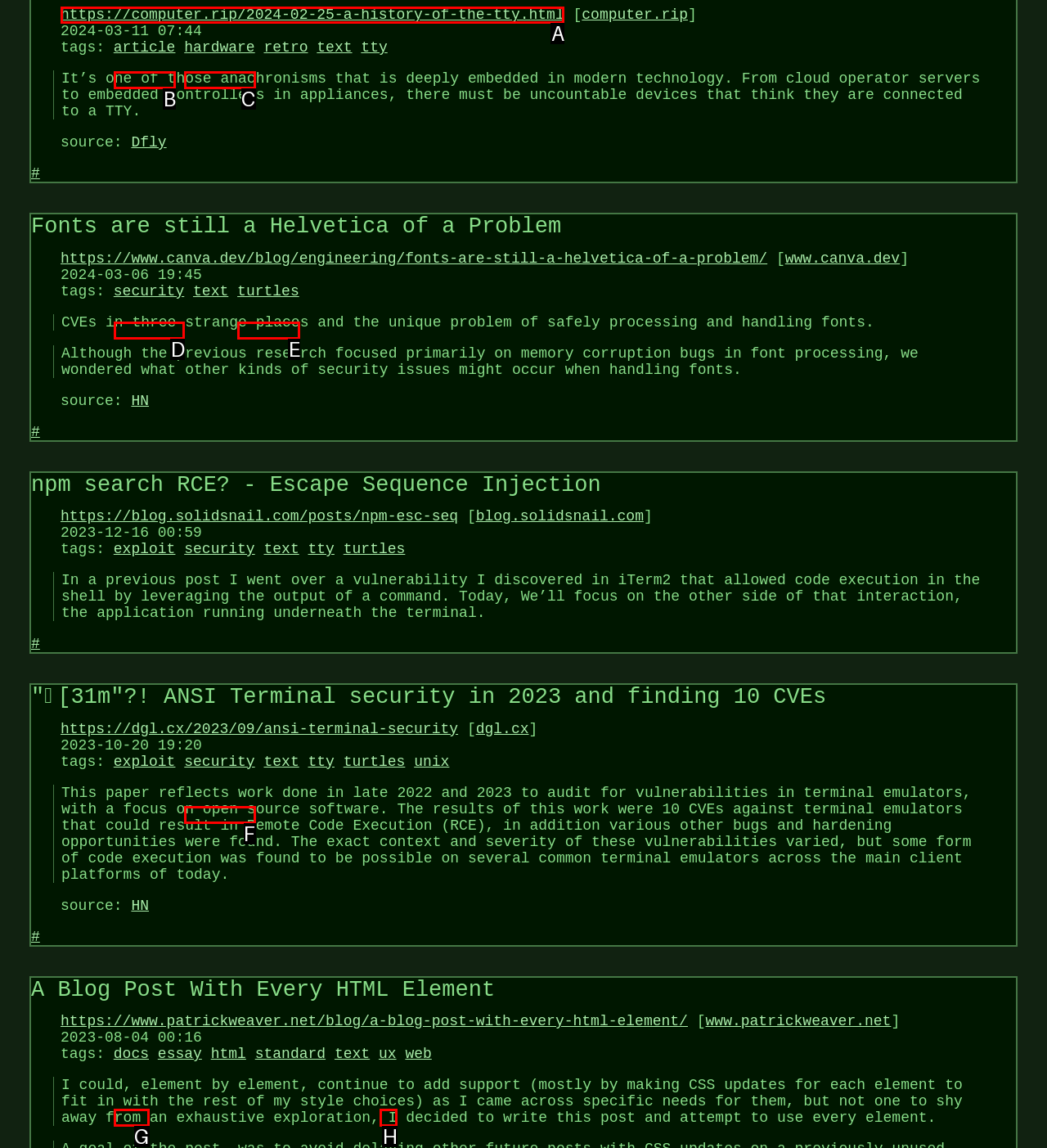Select the letter of the UI element that matches this task: click the link to a history of the tty
Provide the answer as the letter of the correct choice.

A